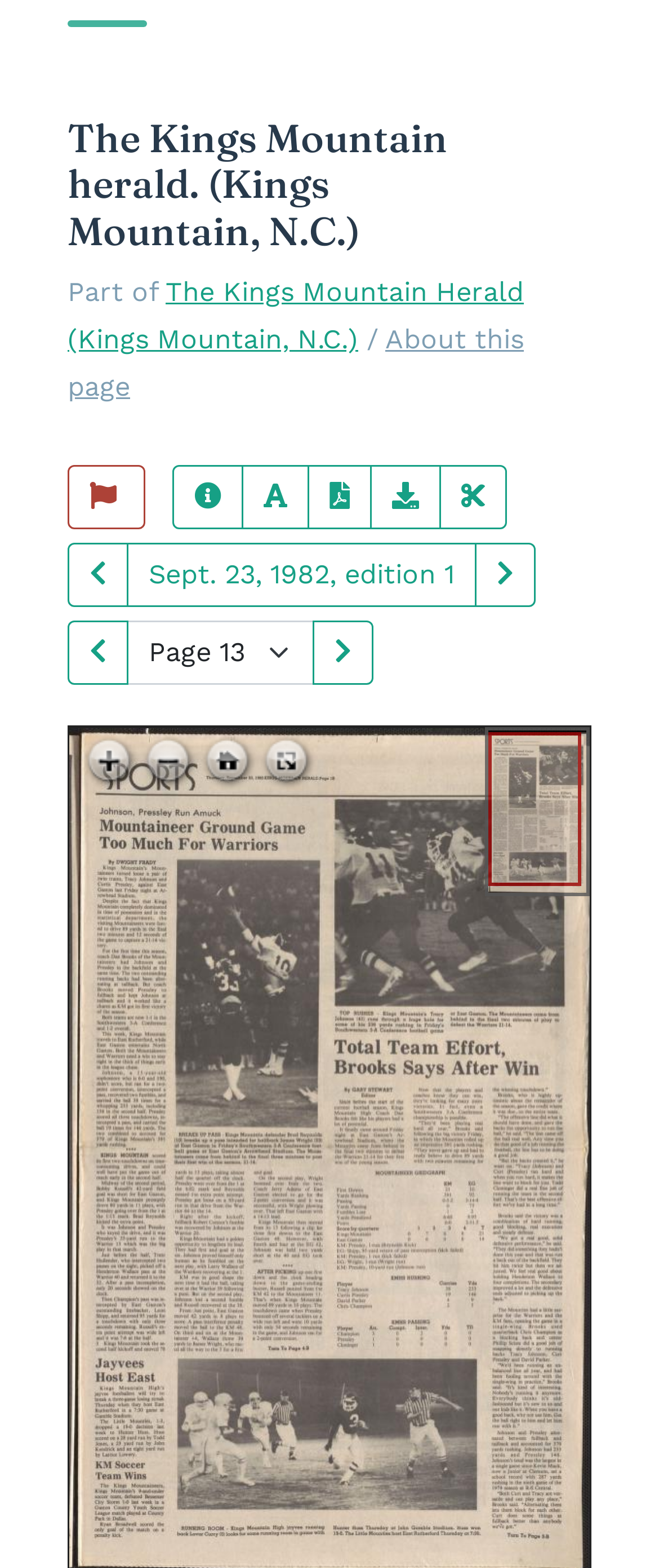Determine the bounding box for the described HTML element: "Sept. 23, 1982, edition 1". Ensure the coordinates are four float numbers between 0 and 1 in the format [left, top, right, bottom].

[0.192, 0.346, 0.723, 0.387]